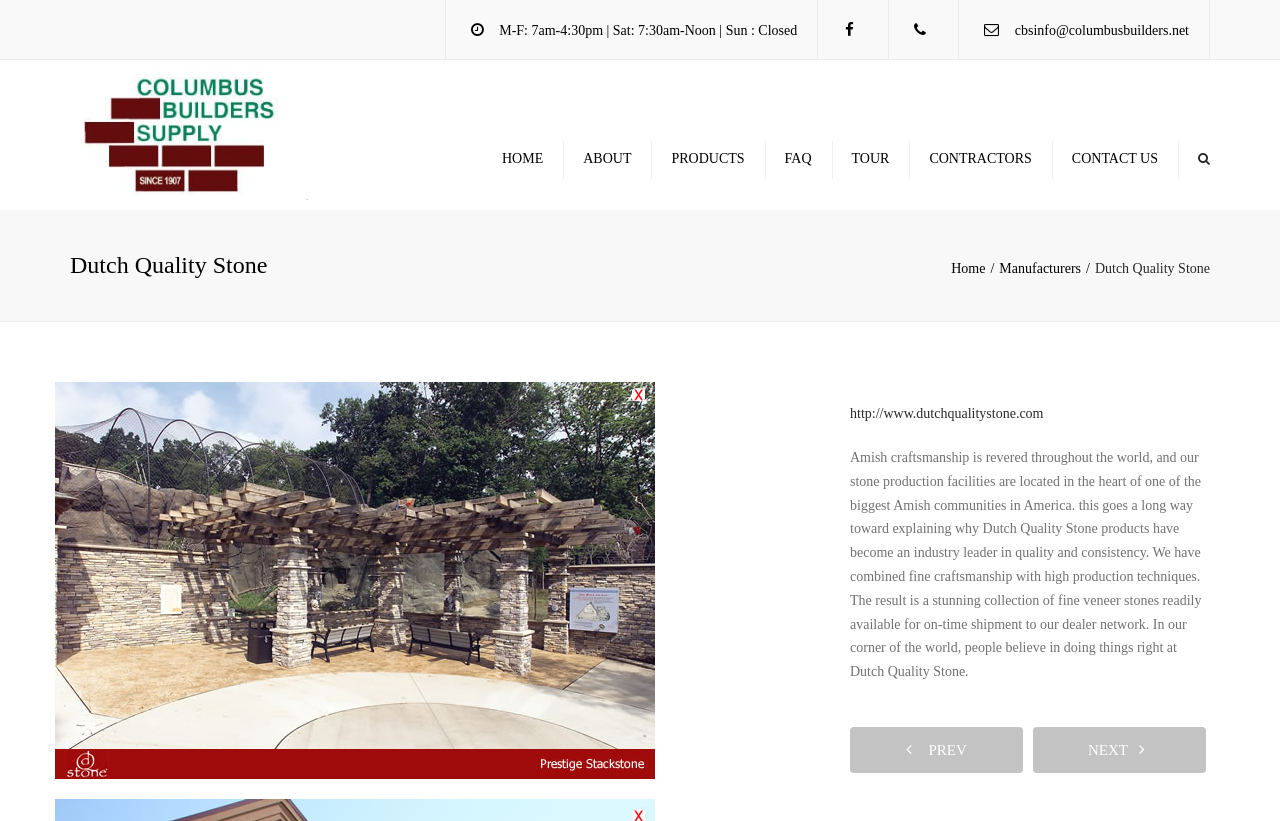Please find the bounding box coordinates of the element that needs to be clicked to perform the following instruction: "contact us". The bounding box coordinates should be four float numbers between 0 and 1, represented as [left, top, right, bottom].

[0.83, 0.147, 0.912, 0.239]